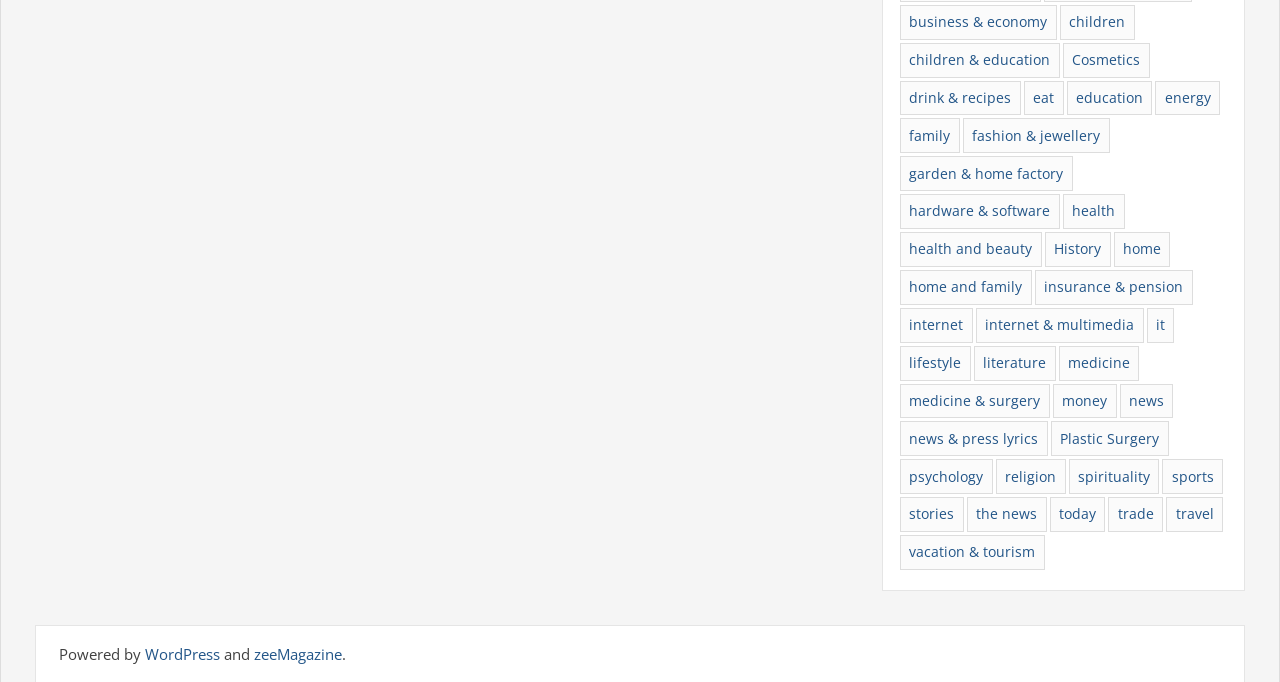Please provide a detailed answer to the question below based on the screenshot: 
What is the name of the magazine associated with this webpage?

I looked at the bottom of the webpage and found the text 'Powered by WordPress and zeeMagazine', which indicates that zeeMagazine is the magazine associated with this webpage.